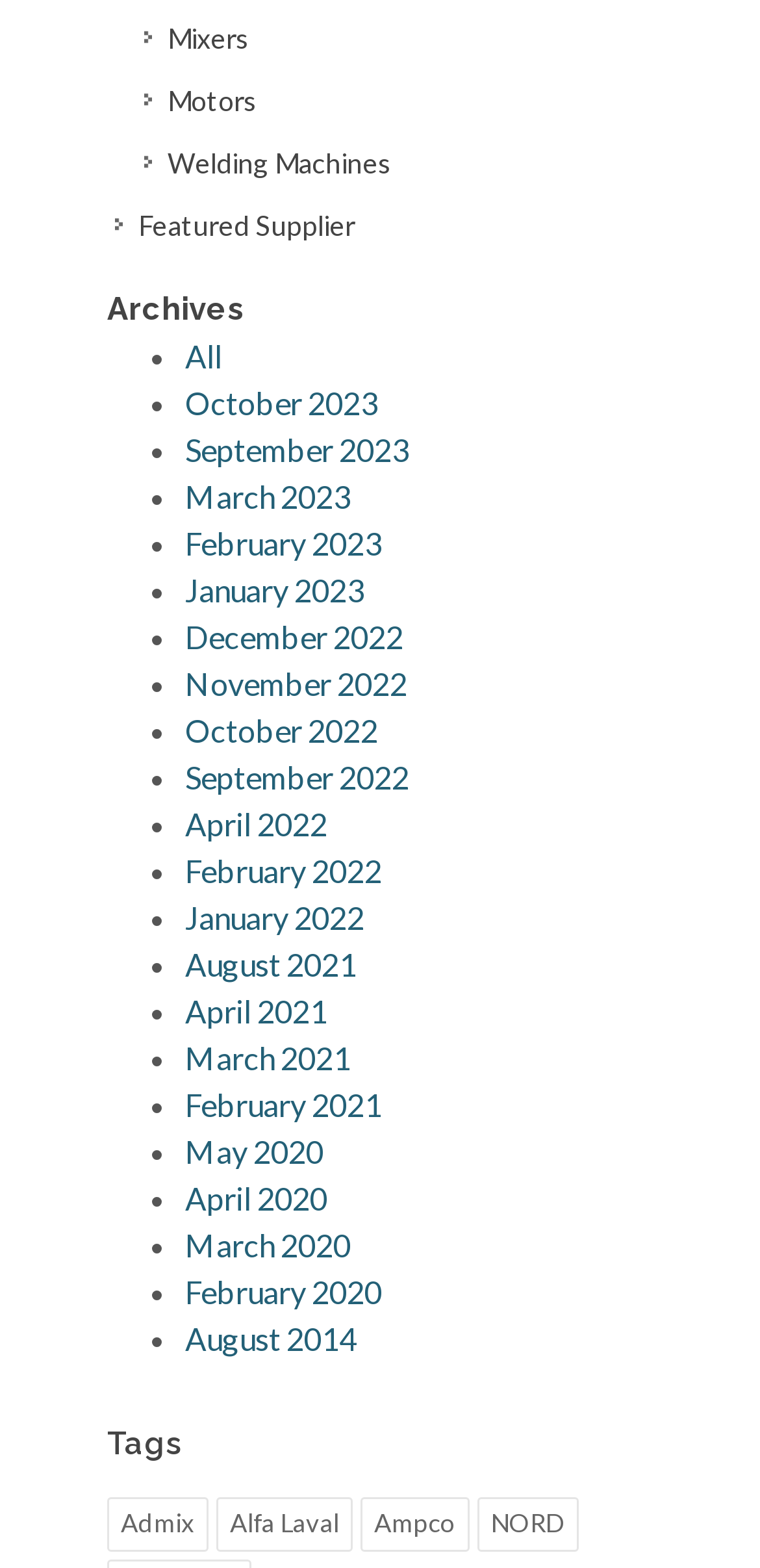Find the bounding box coordinates of the area that needs to be clicked in order to achieve the following instruction: "View October 2023 archives". The coordinates should be specified as four float numbers between 0 and 1, i.e., [left, top, right, bottom].

[0.244, 0.245, 0.497, 0.269]